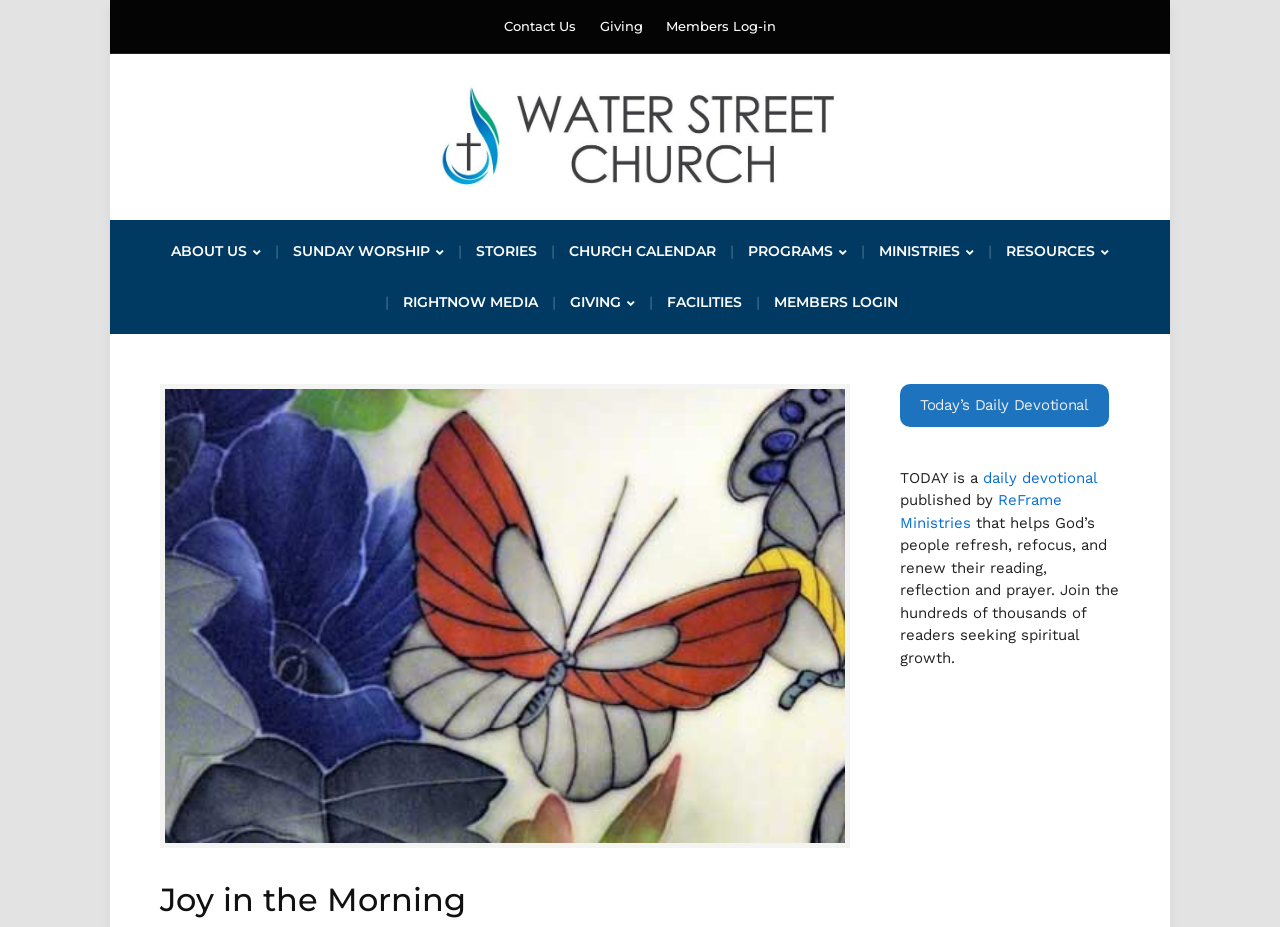Please find the bounding box coordinates of the clickable region needed to complete the following instruction: "Visit ReFrame Ministries". The bounding box coordinates must consist of four float numbers between 0 and 1, i.e., [left, top, right, bottom].

[0.703, 0.53, 0.83, 0.574]